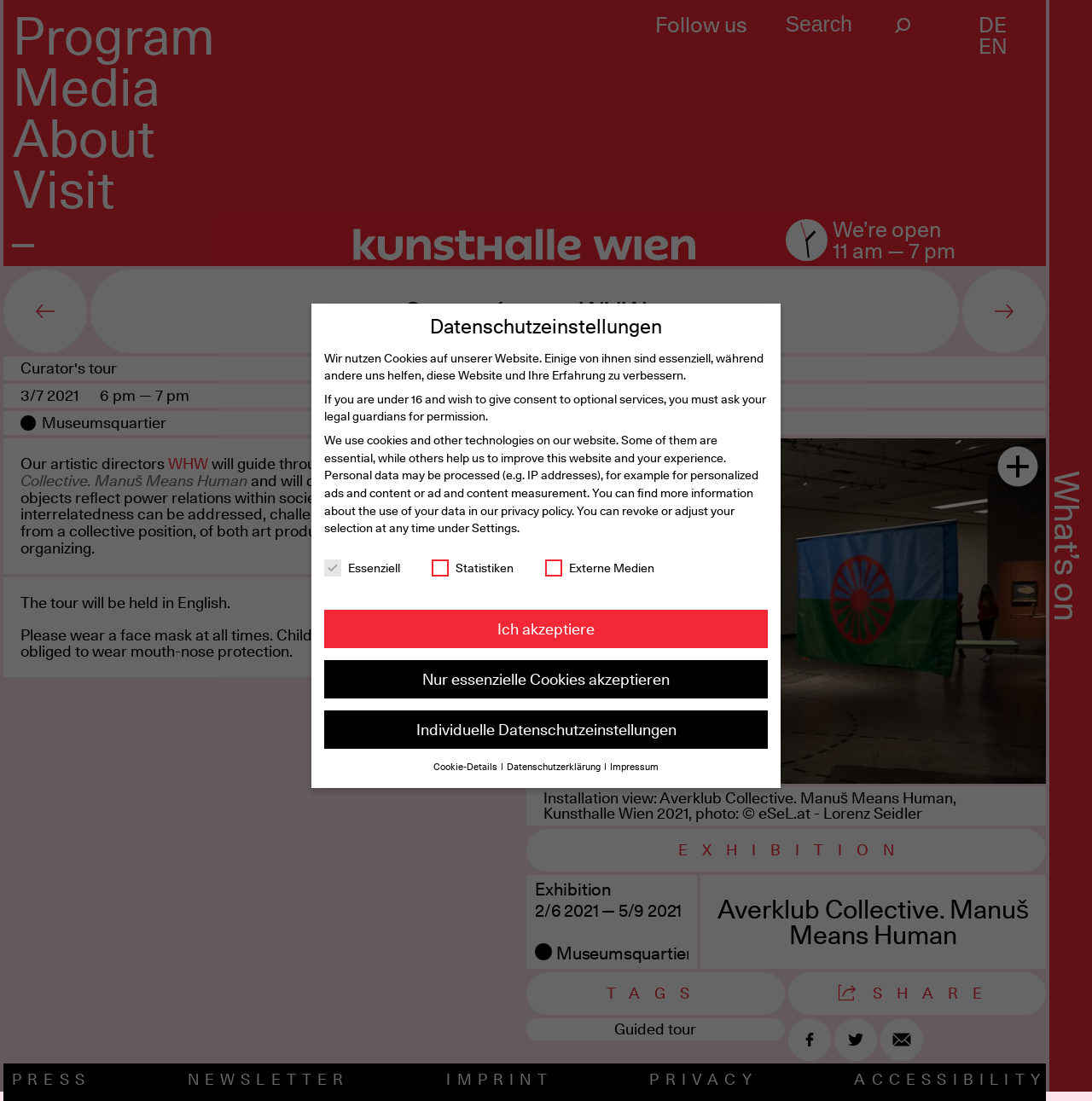Specify the bounding box coordinates of the element's region that should be clicked to achieve the following instruction: "Click the 'Home' link". The bounding box coordinates consist of four float numbers between 0 and 1, in the format [left, top, right, bottom].

None